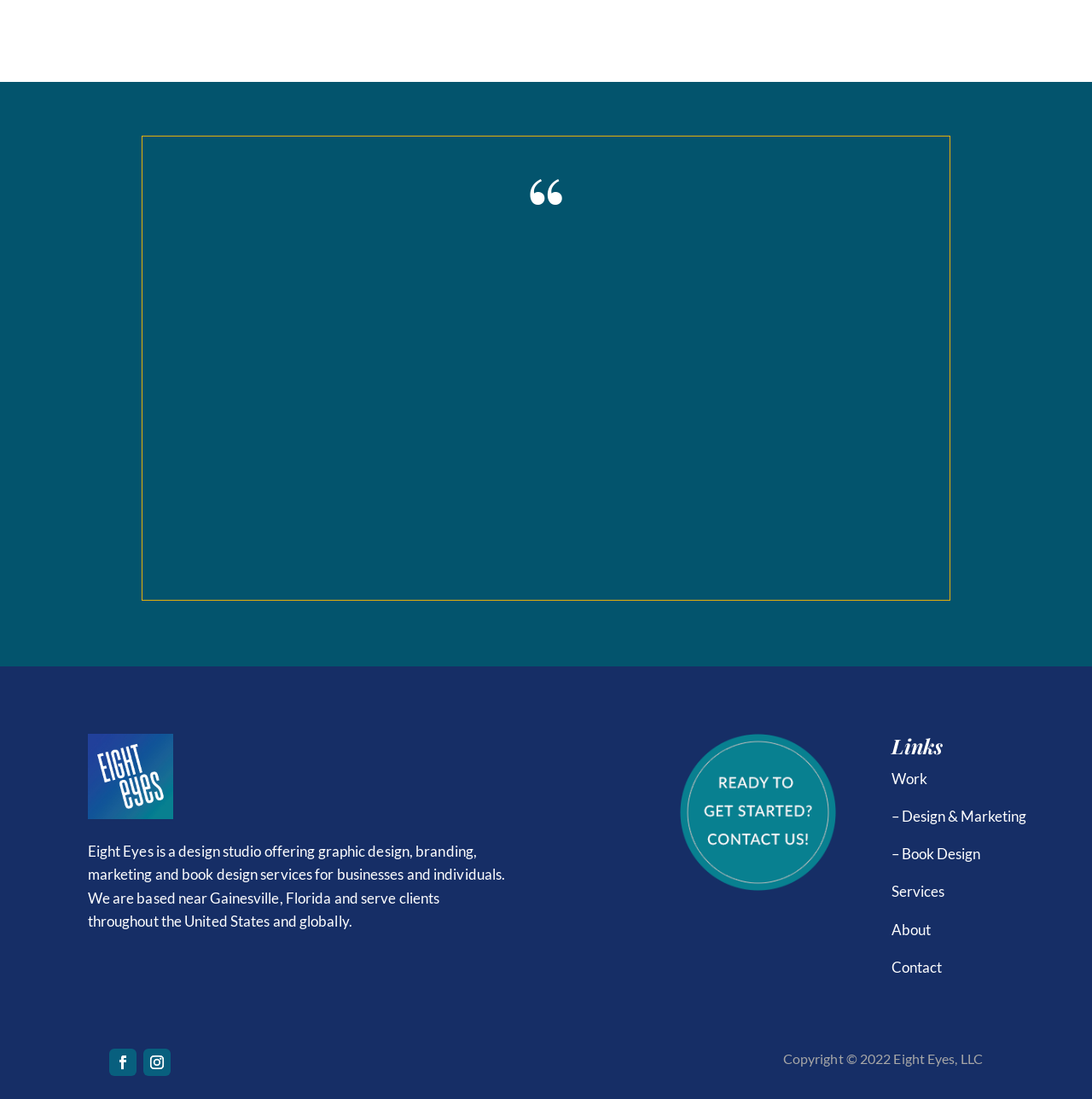Please respond to the question with a concise word or phrase:
How many links are there at the bottom of the page?

7